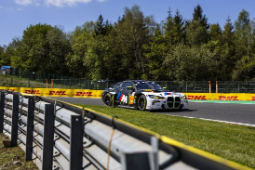Answer the following query concisely with a single word or phrase:
What is the purpose of the safety barriers?

Ensure safety